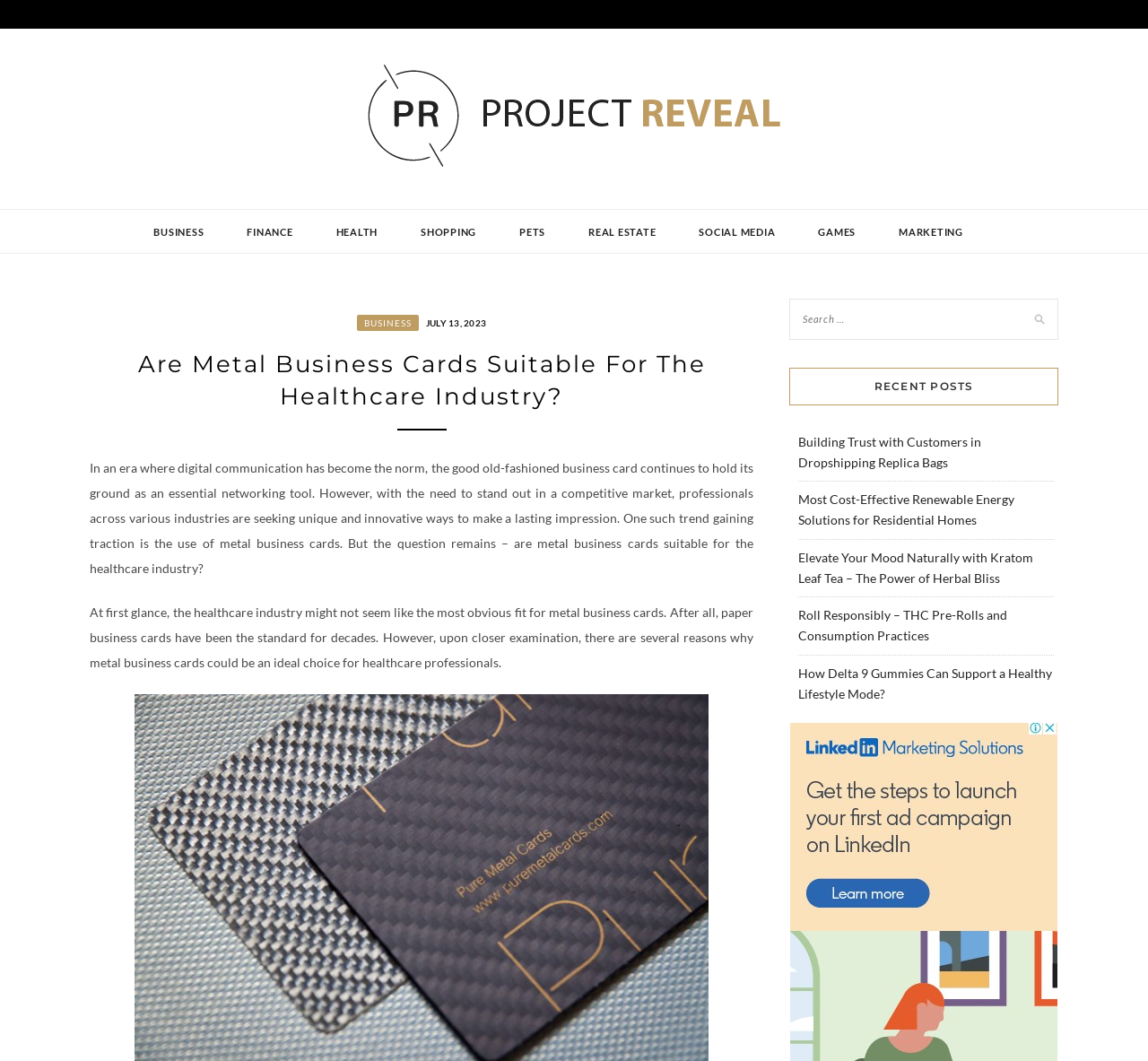Kindly determine the bounding box coordinates for the area that needs to be clicked to execute this instruction: "Go to the 'Project Reveal' homepage".

[0.078, 0.17, 0.354, 0.21]